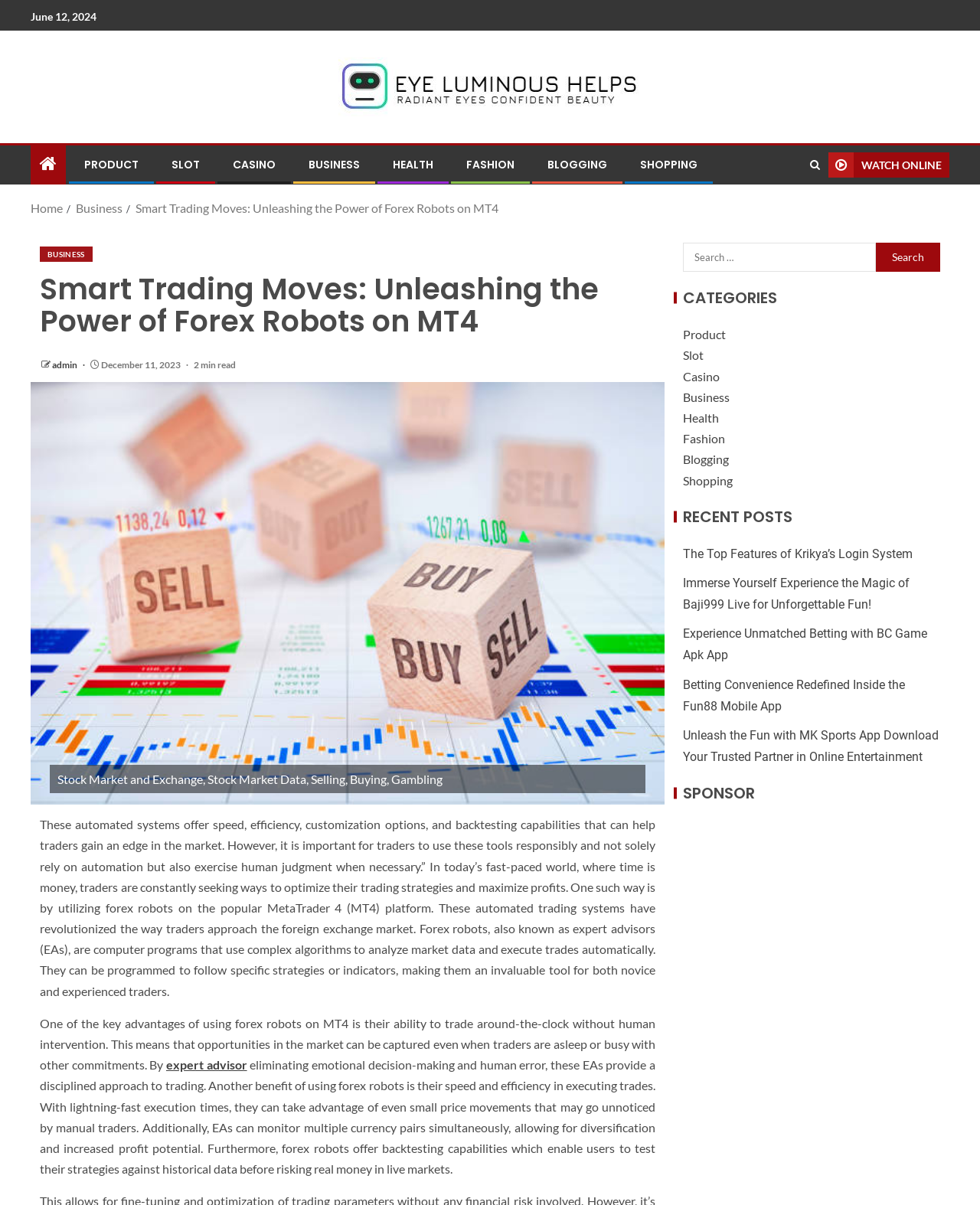What is the function of forex robots?
Carefully analyze the image and provide a detailed answer to the question.

I found the function of forex robots by reading the article content which states that 'Forex robots, also known as expert advisors (EAs), are computer programs that use complex algorithms to analyze market data and execute trades automatically'.